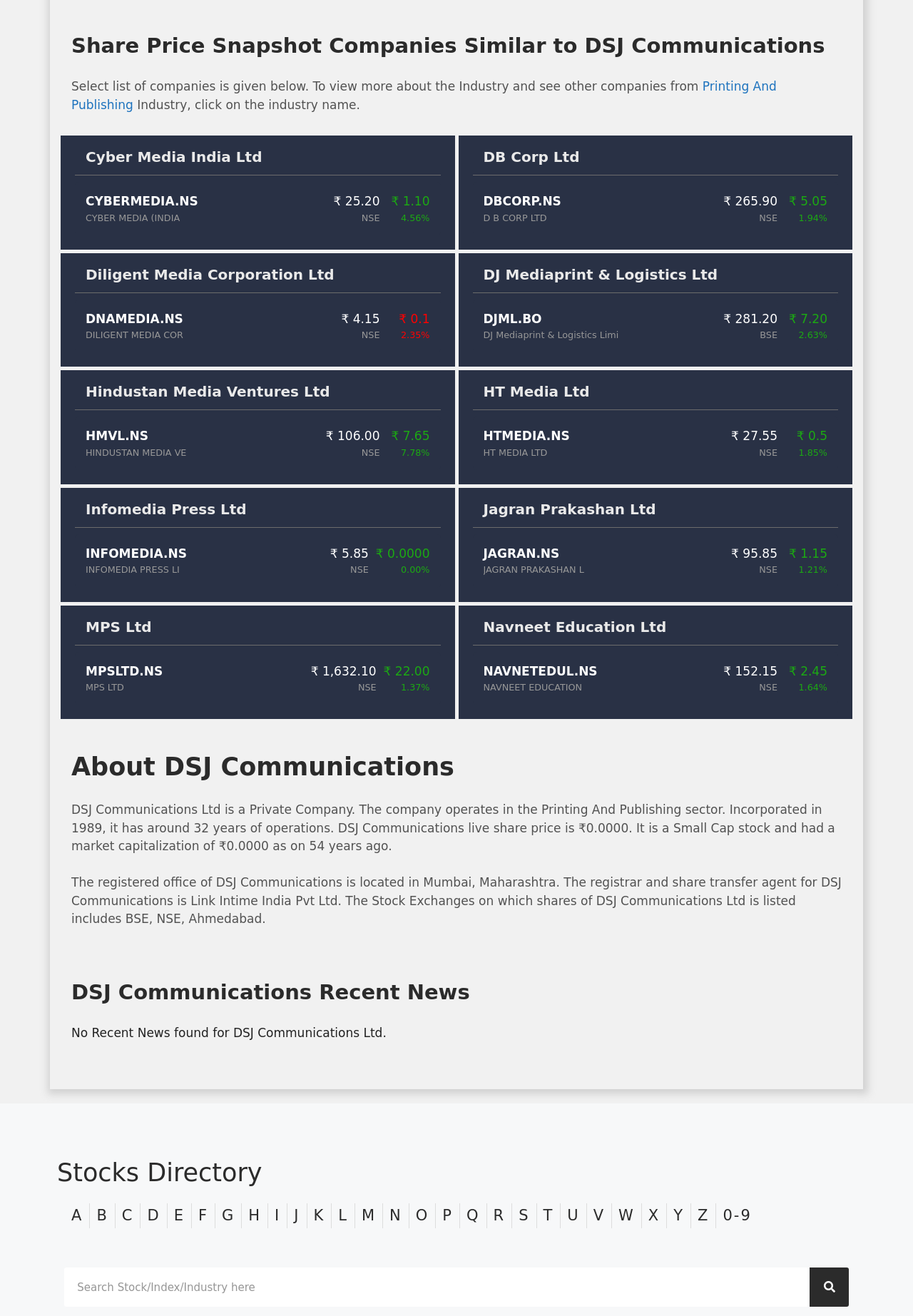Provide the bounding box coordinates for the area that should be clicked to complete the instruction: "View more about DJ Mediaprint & Logistics Ltd".

[0.529, 0.202, 0.786, 0.215]